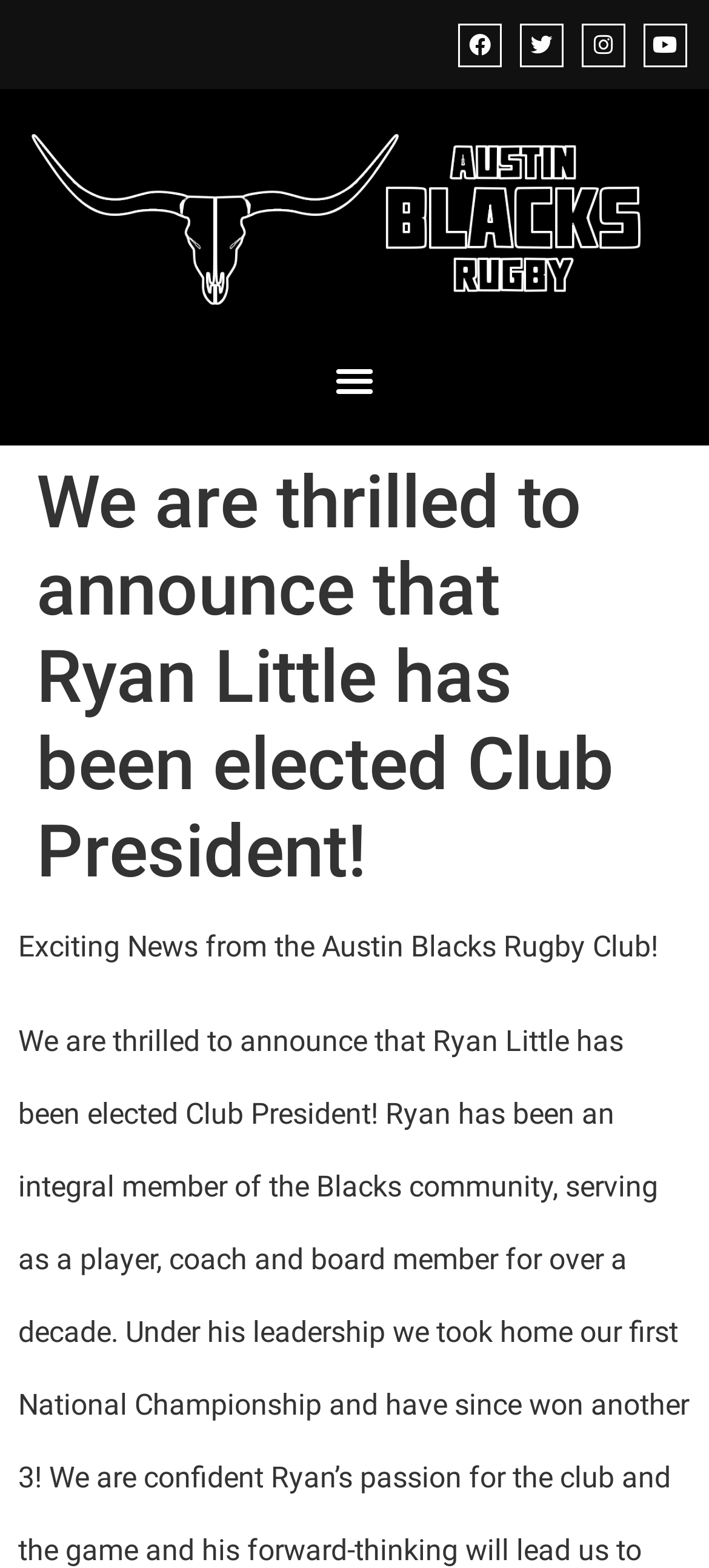Detail the features and information presented on the webpage.

The webpage is about the Austin Rugby Club, specifically announcing that Ryan Little has been elected as the Club President. At the top right corner, there are four social media links: Facebook, Twitter, Instagram, and Youtube, each represented by an icon. Below these links, there is a horizontal menu bar with a "Menu Toggle" button on the right side. 

The main content of the webpage is divided into two sections. The top section is a header that spans the entire width of the page, containing the title "We are thrilled to announce that Ryan Little has been elected Club President!" in a large font size. 

Below the header, there is a paragraph of text that reads "Exciting News from the Austin Blacks Rugby Club!" which takes up most of the page's width.